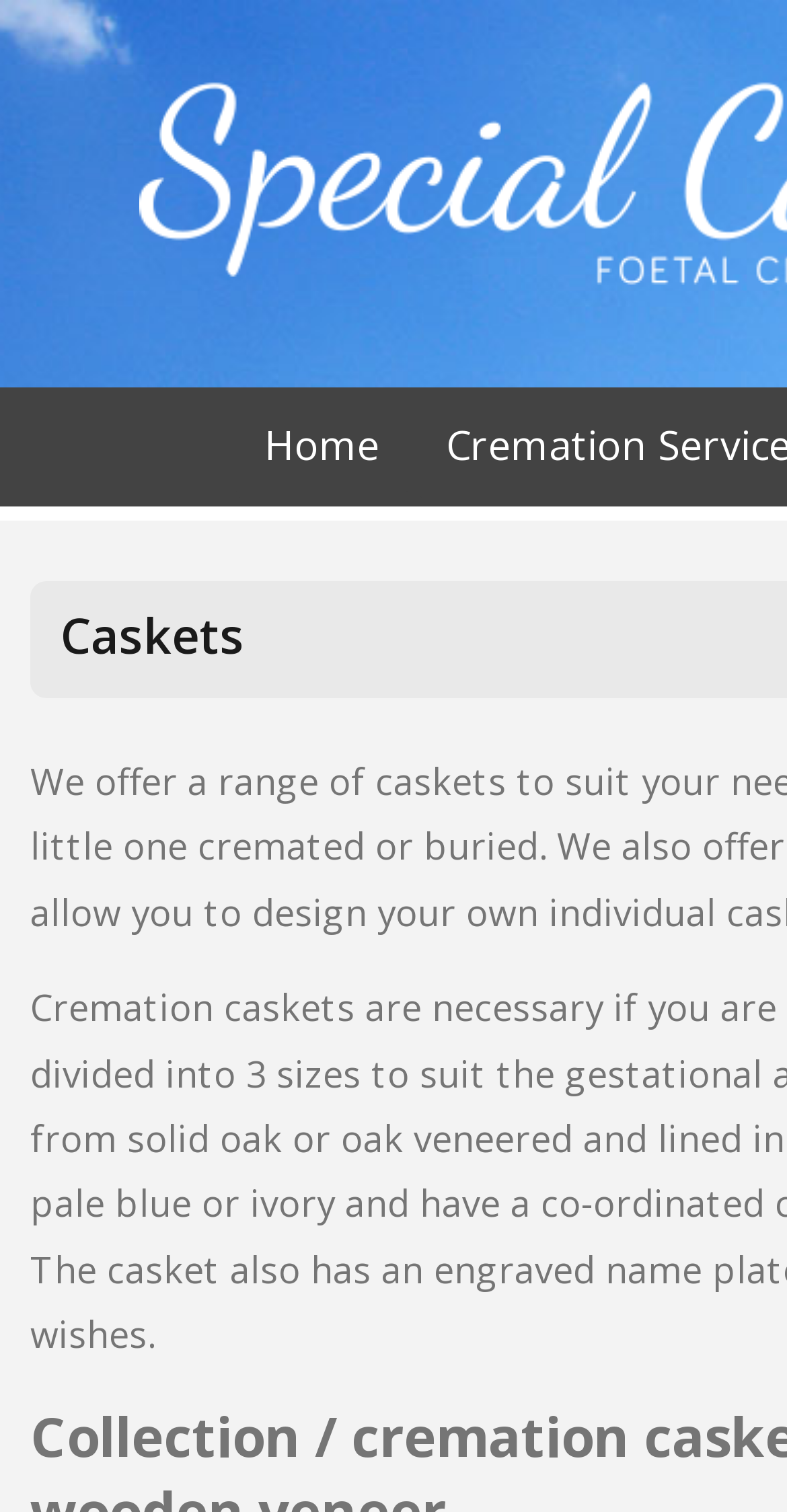Using floating point numbers between 0 and 1, provide the bounding box coordinates in the format (top-left x, top-left y, bottom-right x, bottom-right y). Locate the UI element described here: Features

None